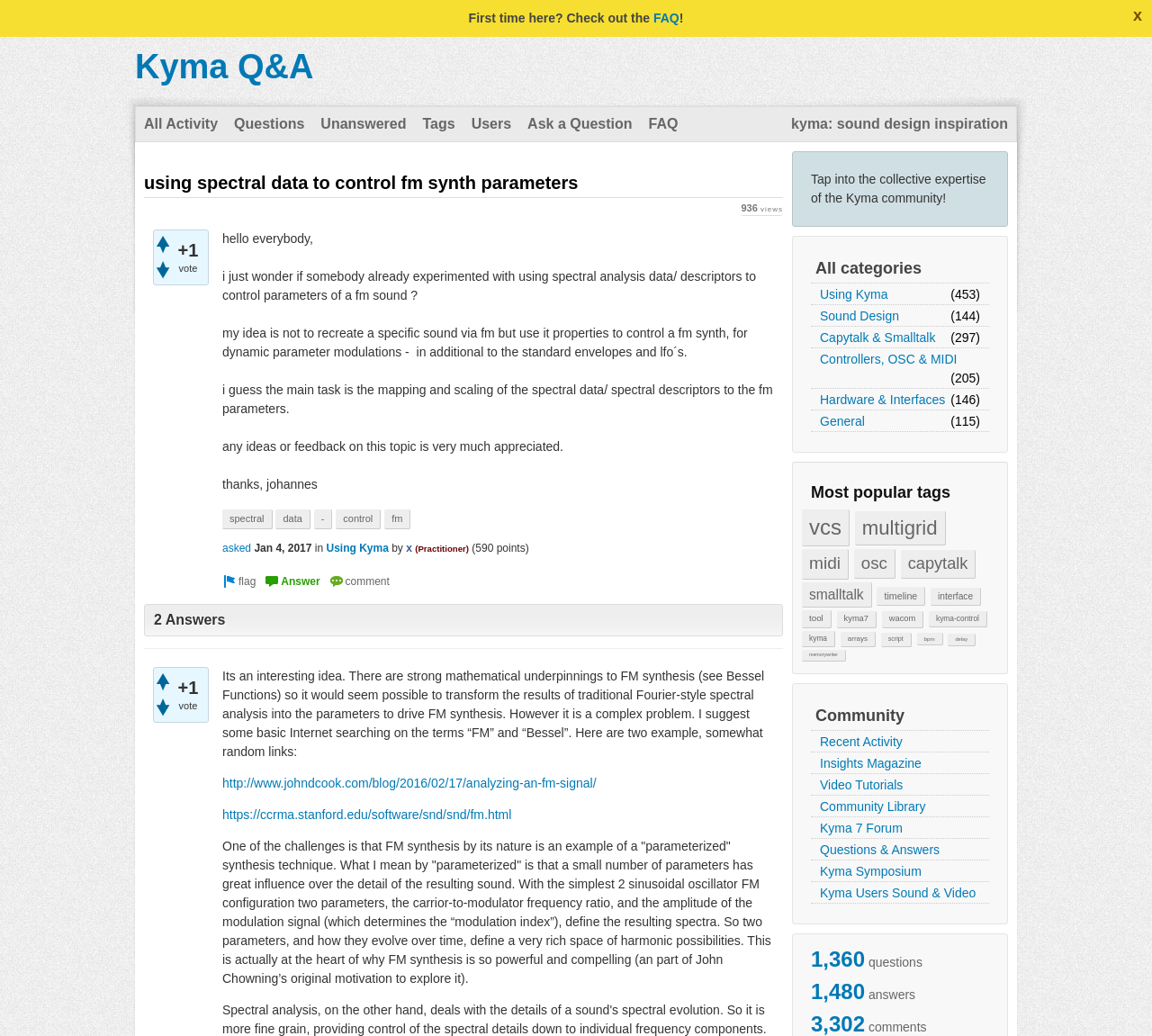What is the purpose of using spectral analysis data?
Please provide a single word or phrase in response based on the screenshot.

dynamic parameter modulations